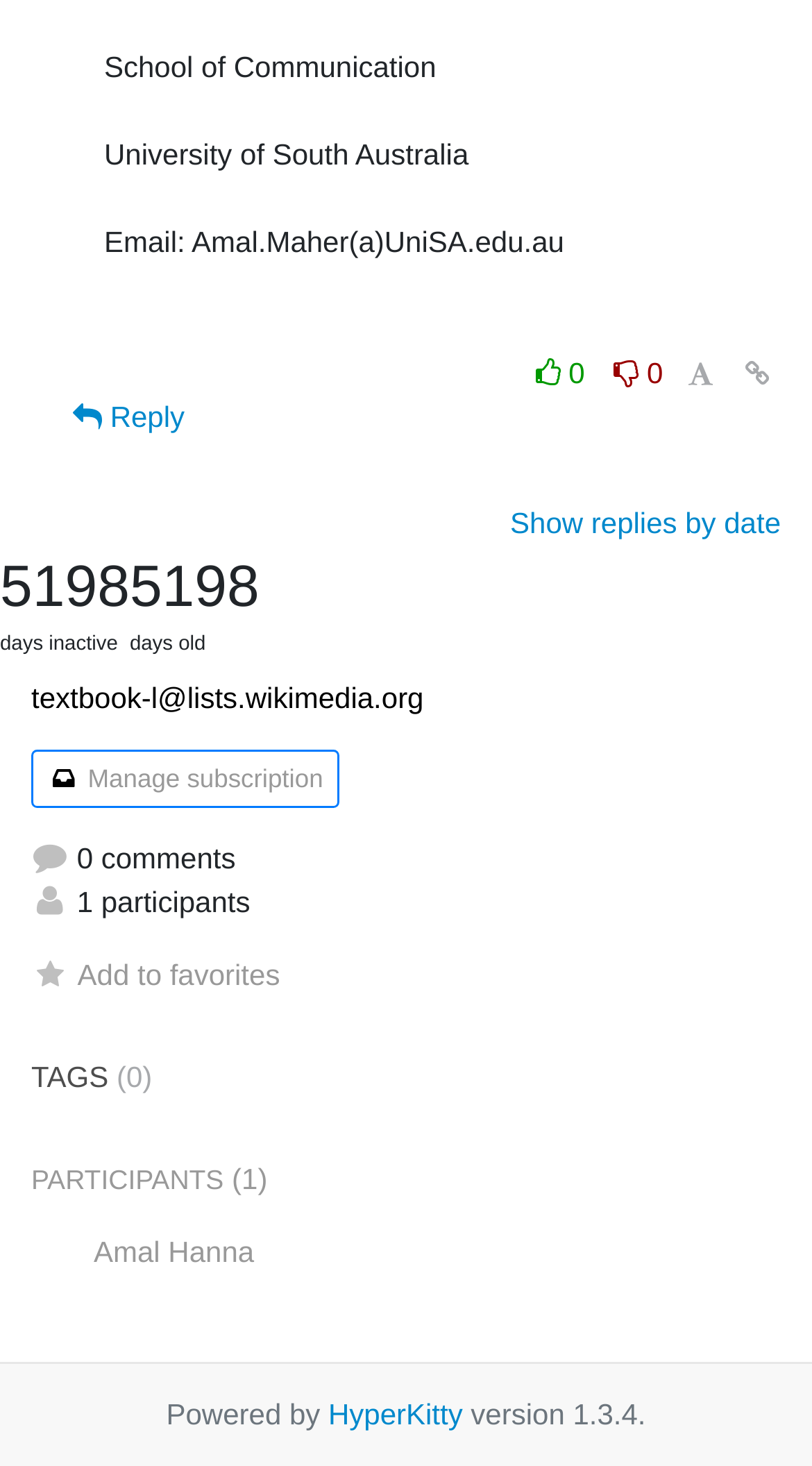Give a one-word or phrase response to the following question: What is the number of participants?

1